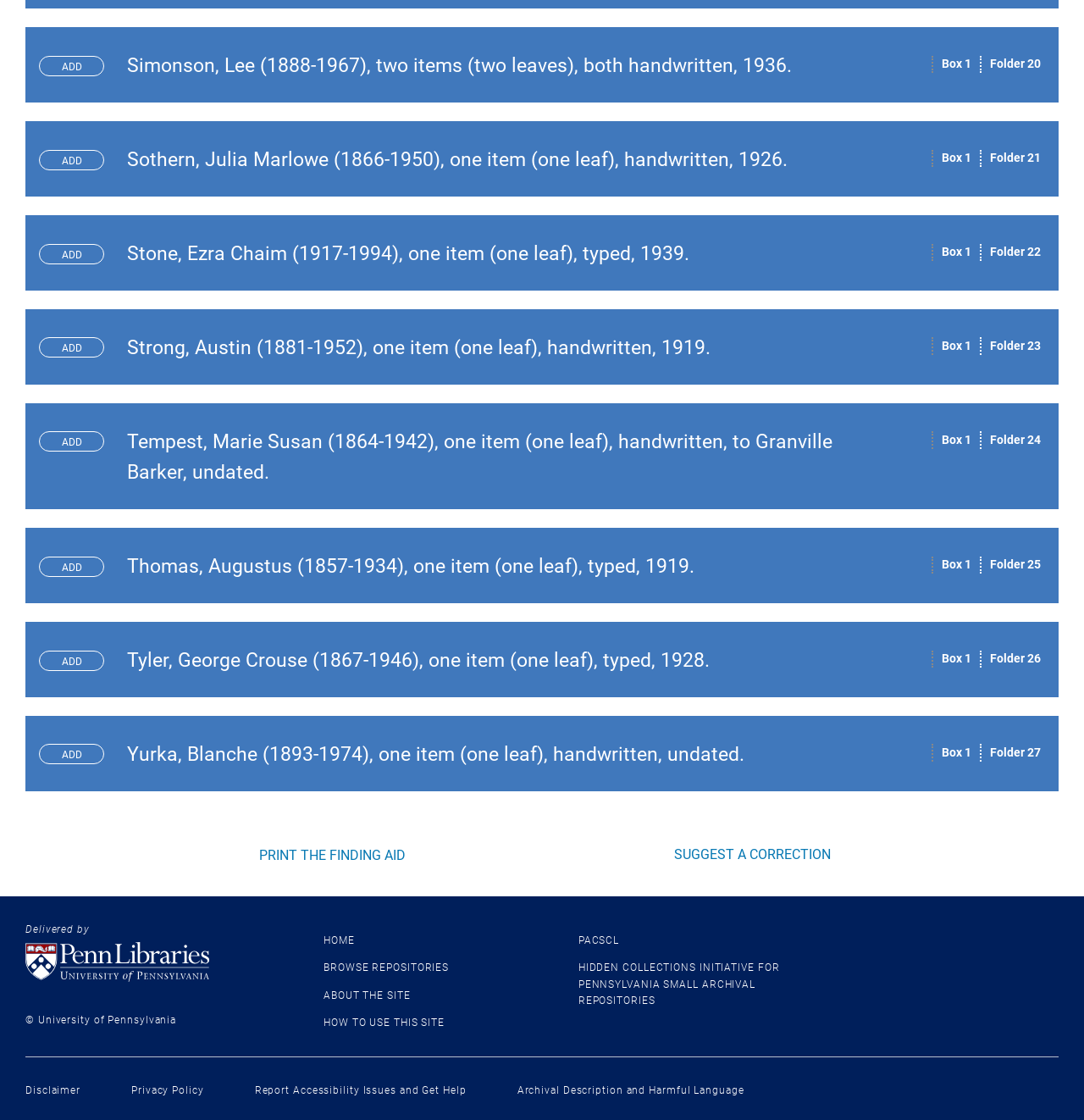What is the name of the folder above 'Folder 21'?
Based on the visual content, answer with a single word or a brief phrase.

Folder 20